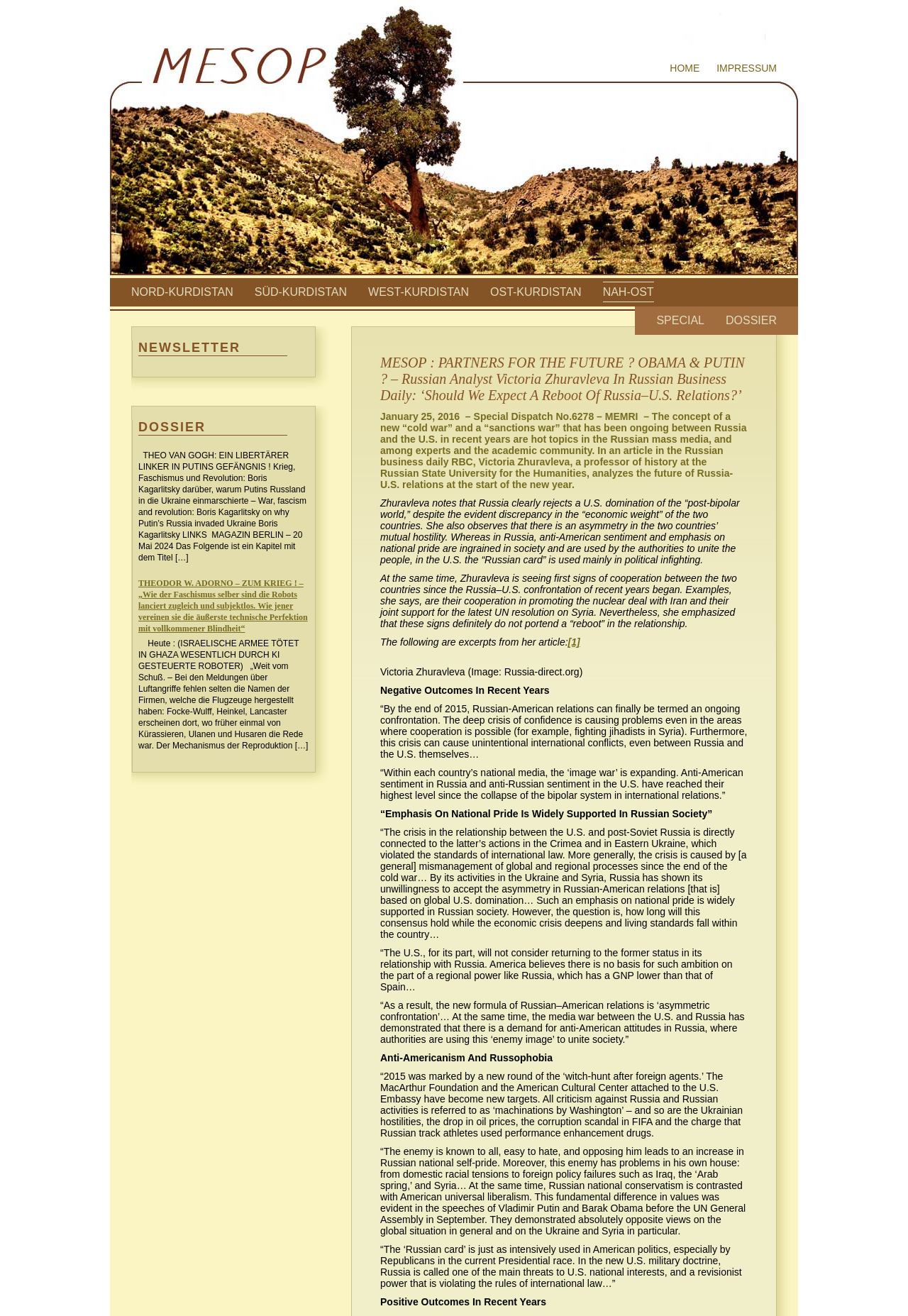Identify the bounding box coordinates of the element that should be clicked to fulfill this task: "Read the article 'MESOP : PARTNERS FOR THE FUTURE? OBAMA & PUTIN? – Russian Analyst Victoria Zhuravleva In Russian Business Daily: ‘Should We Expect A Reboot Of Russia–U.S. Relations?’'". The coordinates should be provided as four float numbers between 0 and 1, i.e., [left, top, right, bottom].

[0.419, 0.27, 0.823, 0.307]